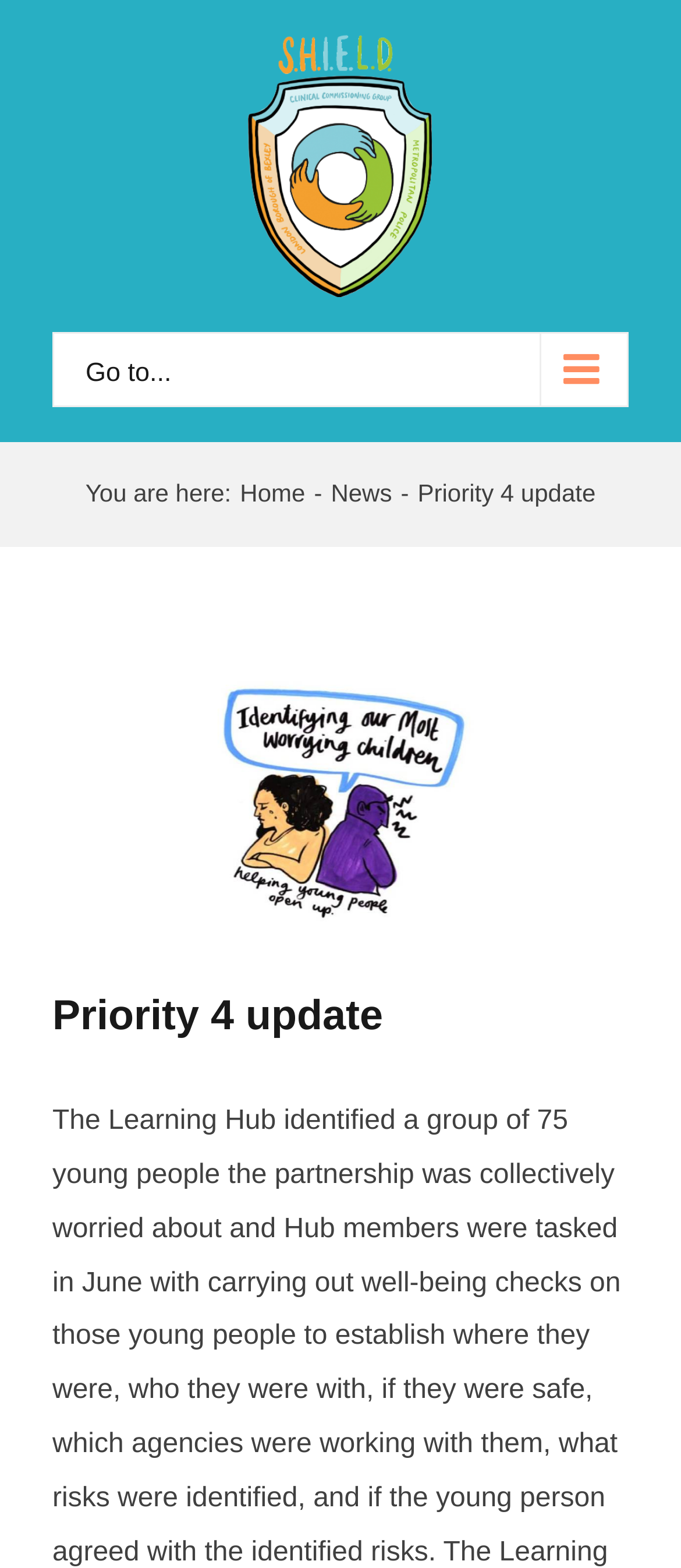What is the alternative text for the image on the page?
Use the information from the screenshot to give a comprehensive response to the question.

The image on the page has an alternative text 'priority 4 update', which is also the title of the page, indicating that the image is related to the priority 4 update.